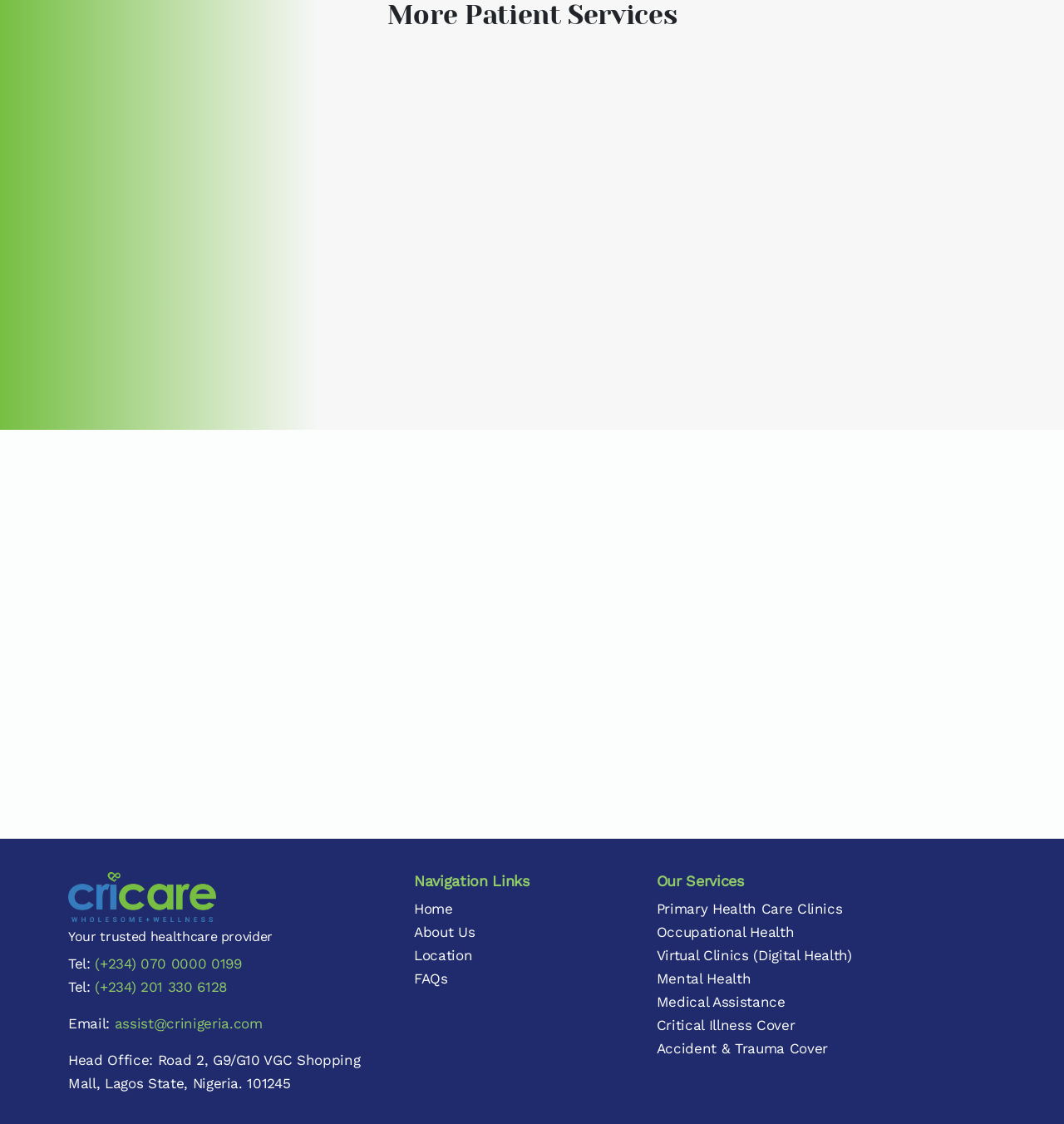Please locate the bounding box coordinates of the element's region that needs to be clicked to follow the instruction: "Send an email". The bounding box coordinates should be provided as four float numbers between 0 and 1, i.e., [left, top, right, bottom].

[0.108, 0.903, 0.246, 0.918]